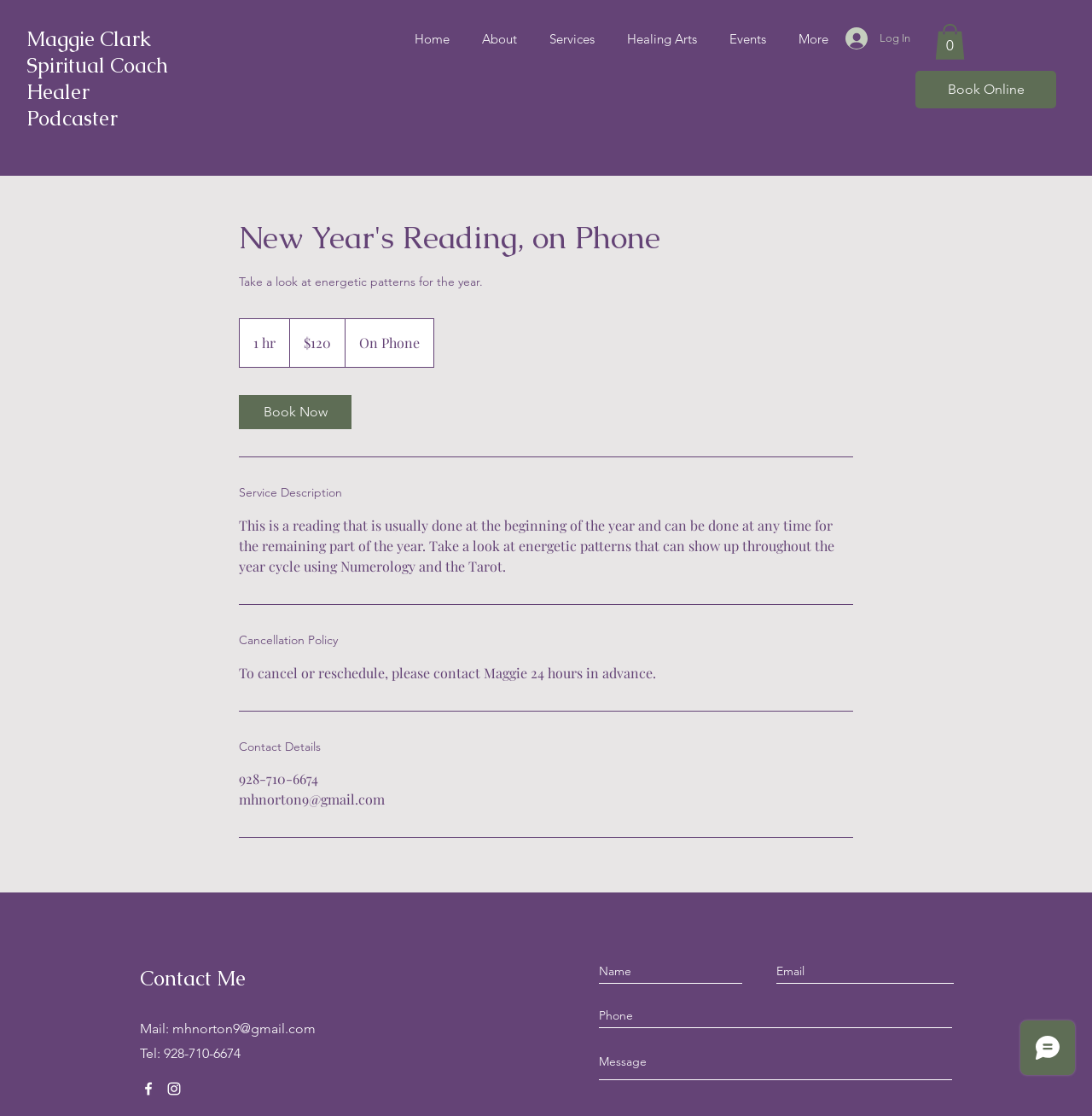How long does the New Year's Reading service take?
Please provide an in-depth and detailed response to the question.

The duration of the New Year's Reading service can be found in the service details section, where it says '1 h'. This indicates that the service takes 1 hour to complete.